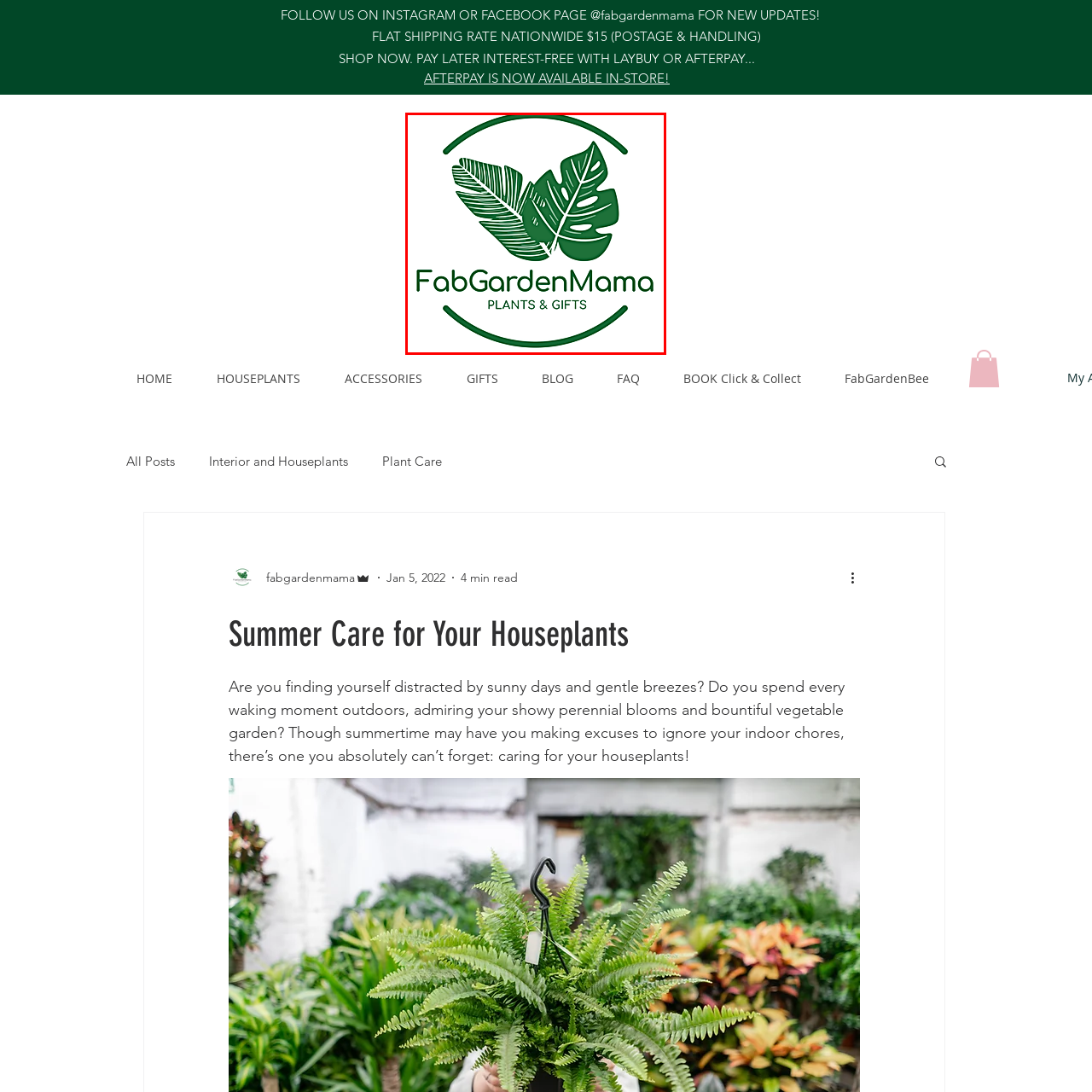Examine the image within the red border and provide a concise answer: What is the essence of the design conveyed by the logo?

fresh, nature-inspired aesthetic